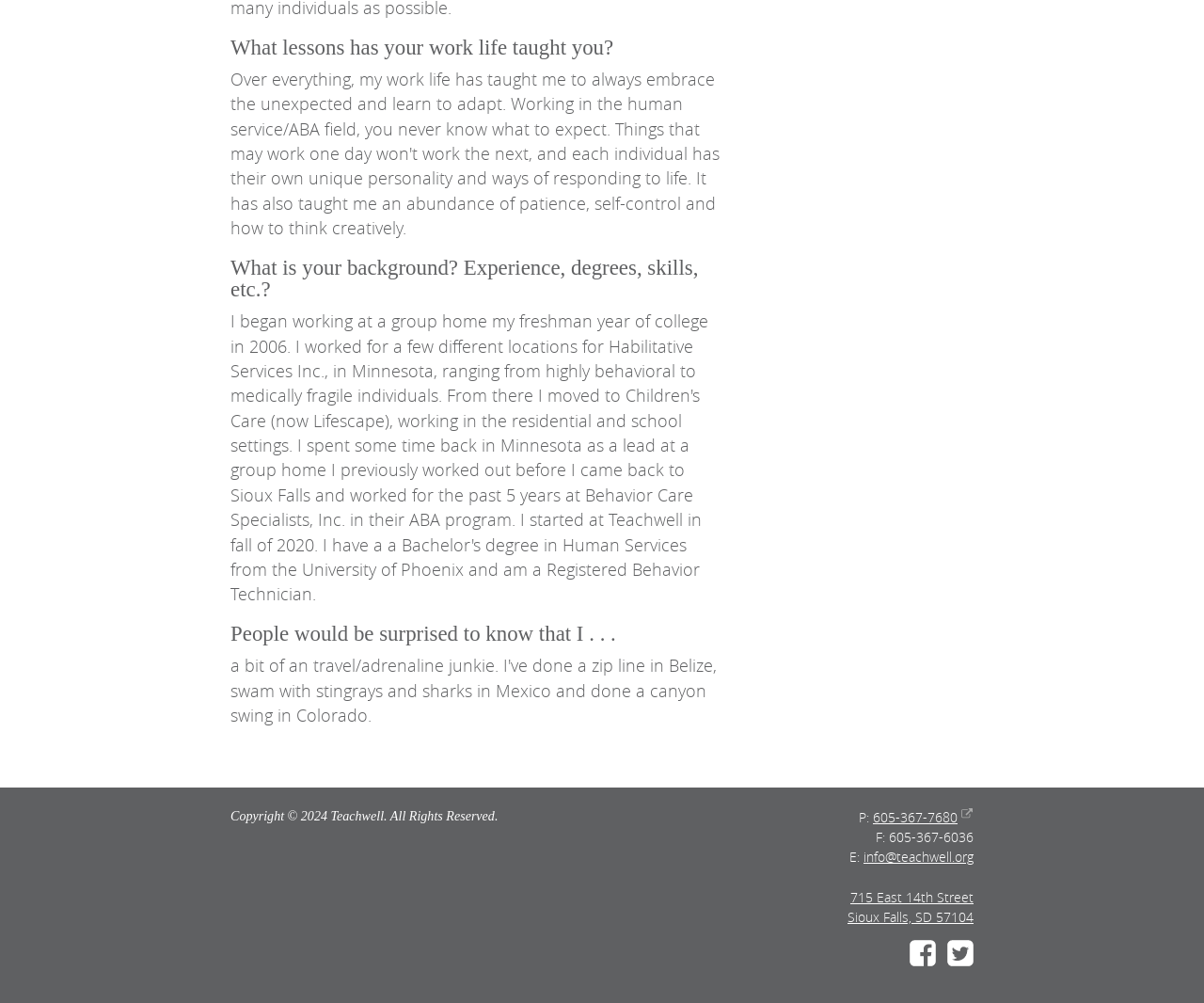Find the bounding box coordinates corresponding to the UI element with the description: "715 East 14th Street". The coordinates should be formatted as [left, top, right, bottom], with values as floats between 0 and 1.

[0.706, 0.885, 0.809, 0.903]